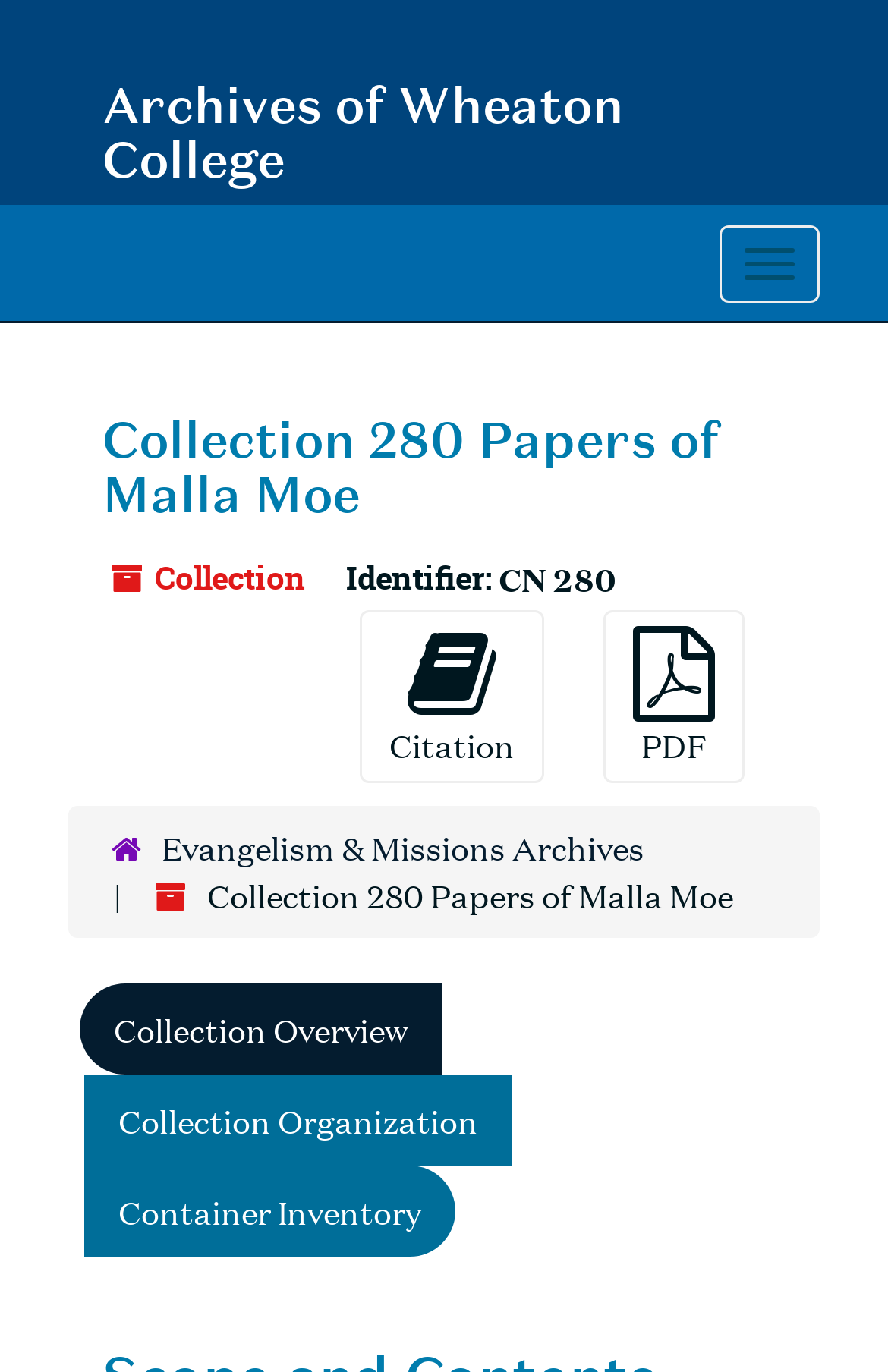What is the name of the collection?
Please provide a single word or phrase based on the screenshot.

Collection 280 Papers of Malla Moe